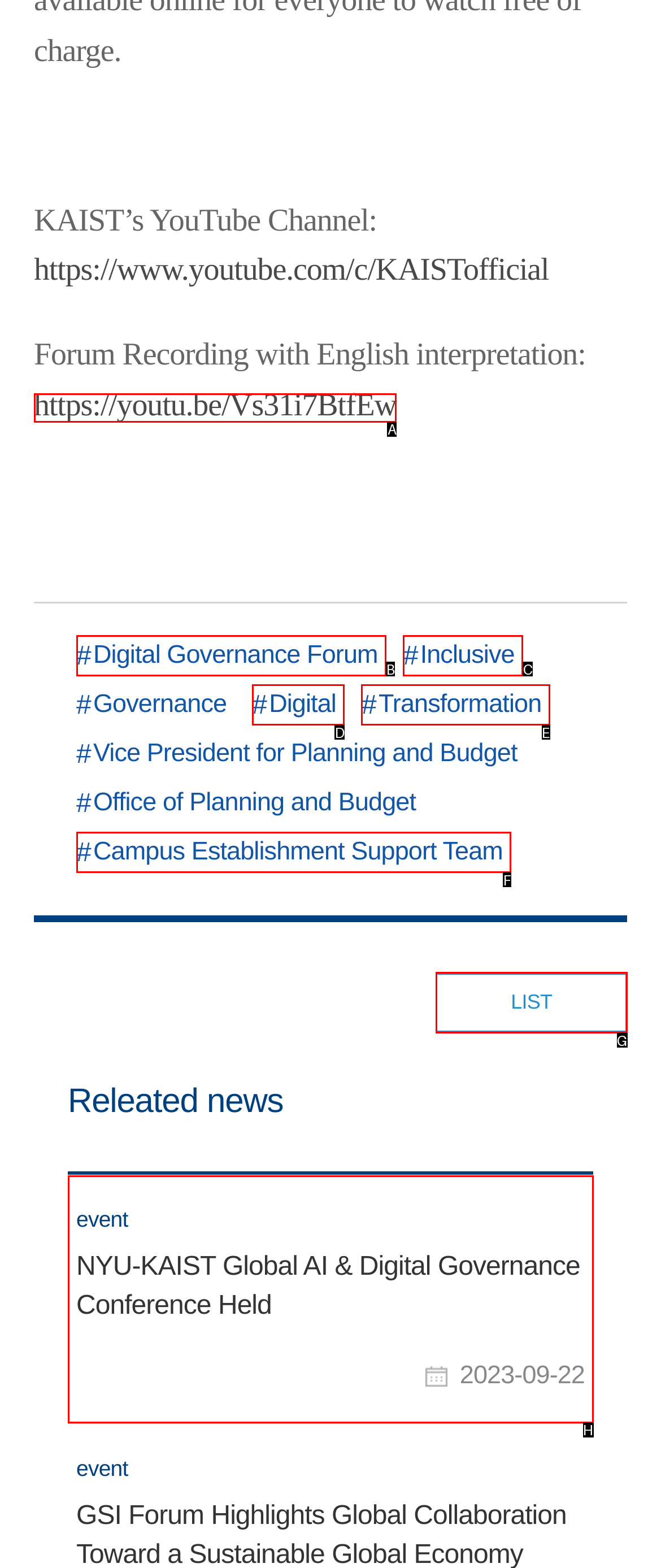Which HTML element should be clicked to complete the following task: View the list?
Answer with the letter corresponding to the correct choice.

G